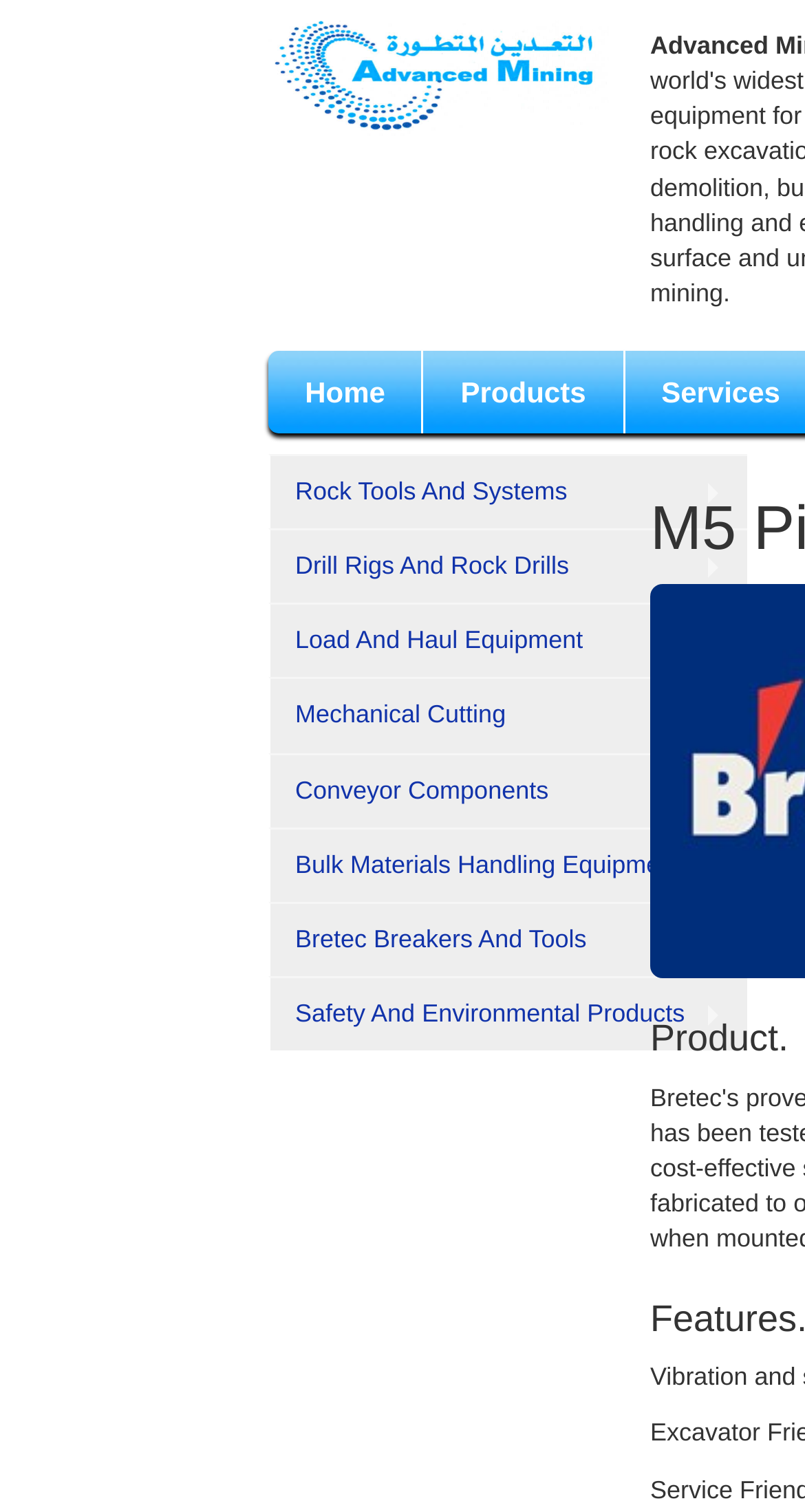Determine the bounding box coordinates for the HTML element described here: "Drill Rigs and rock drills".

[0.333, 0.35, 0.928, 0.399]